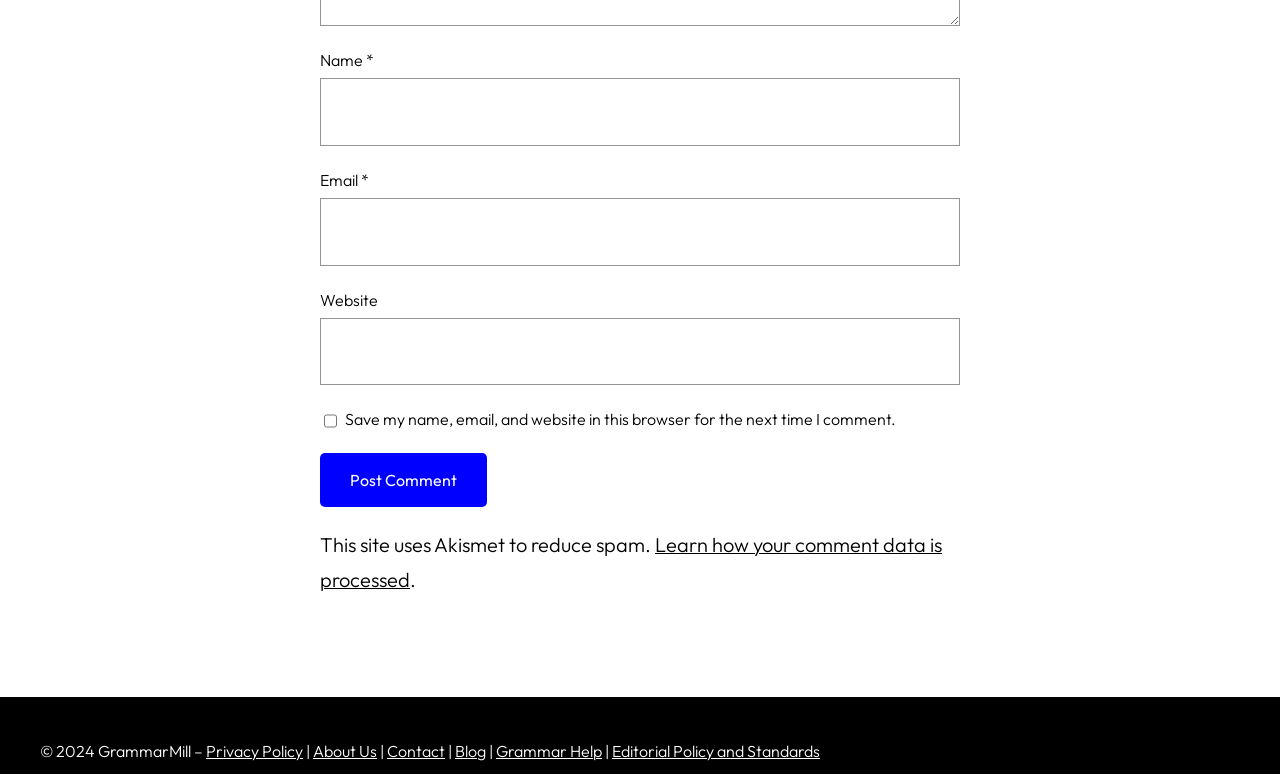Locate the bounding box coordinates of the region to be clicked to comply with the following instruction: "Follow the 'Uruguayan Vineyards Part 2' article". The coordinates must be four float numbers between 0 and 1, in the form [left, top, right, bottom].

None